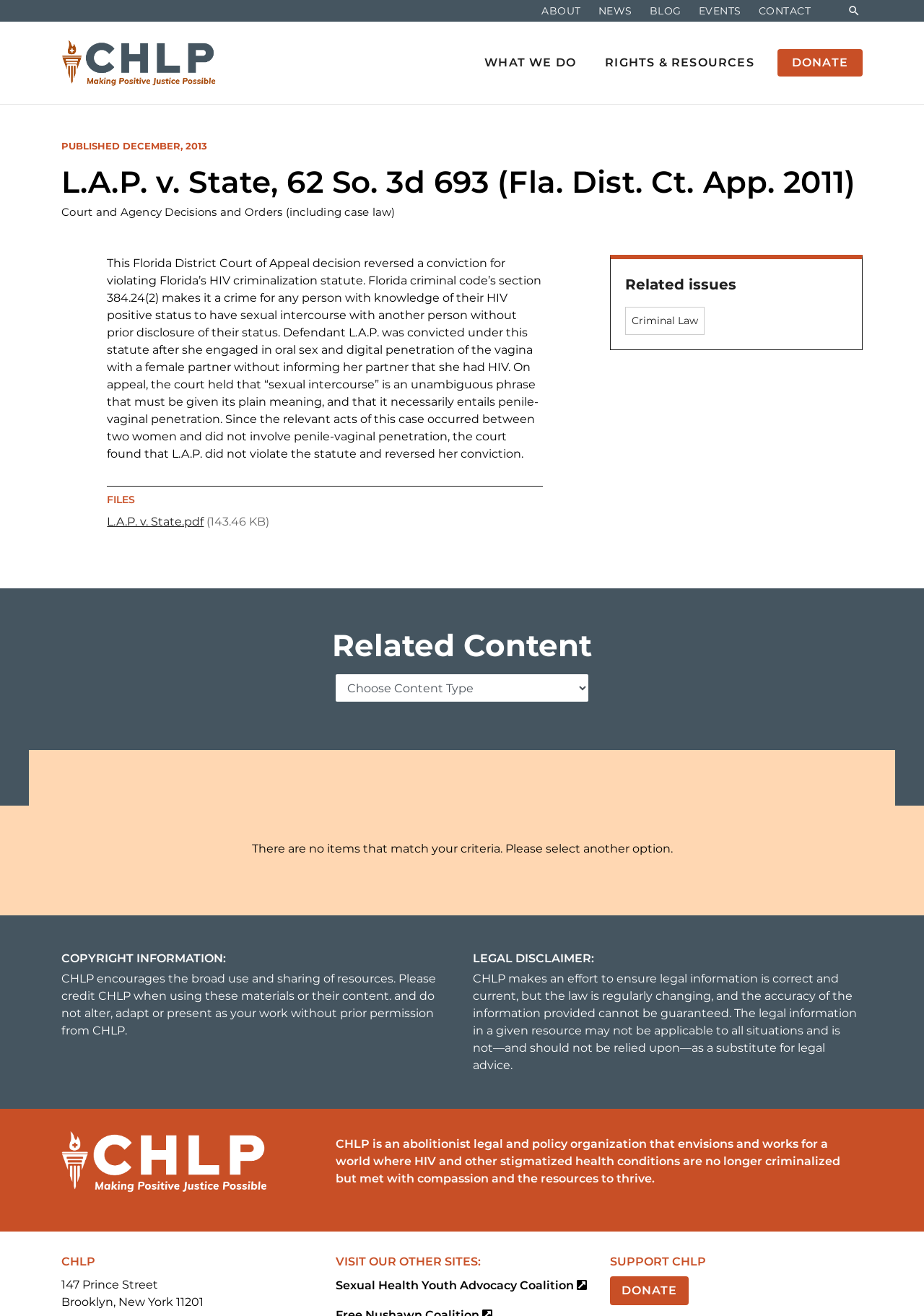Provide a short answer using a single word or phrase for the following question: 
What is the name of the court case?

L.A.P. v. State